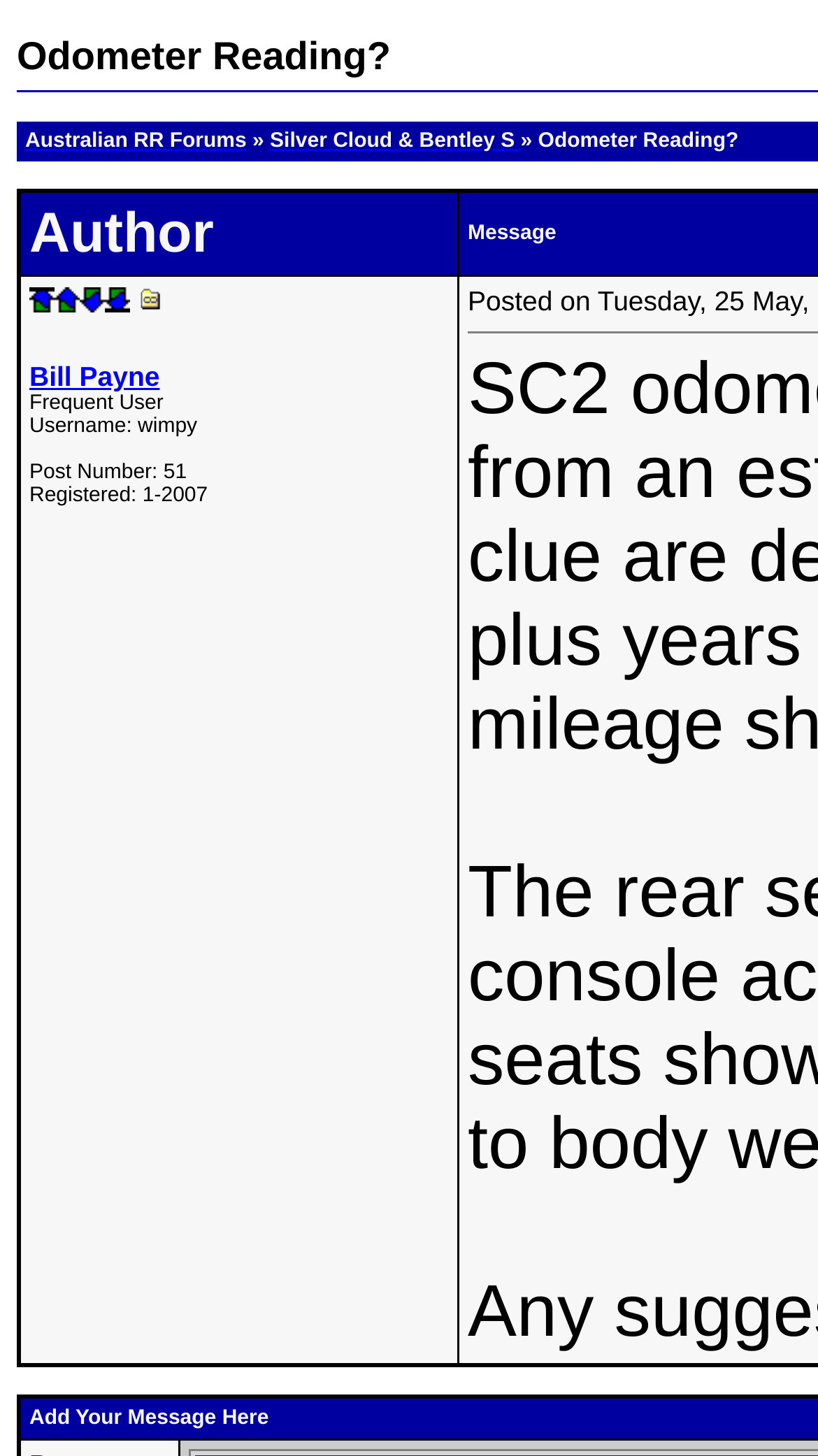What is the username of the user?
Utilize the information in the image to give a detailed answer to the question.

The username of the user can be found in the table cell with the label 'Username'. The text 'wimpy' is a static text and is located in the table cell with the label 'Username'.